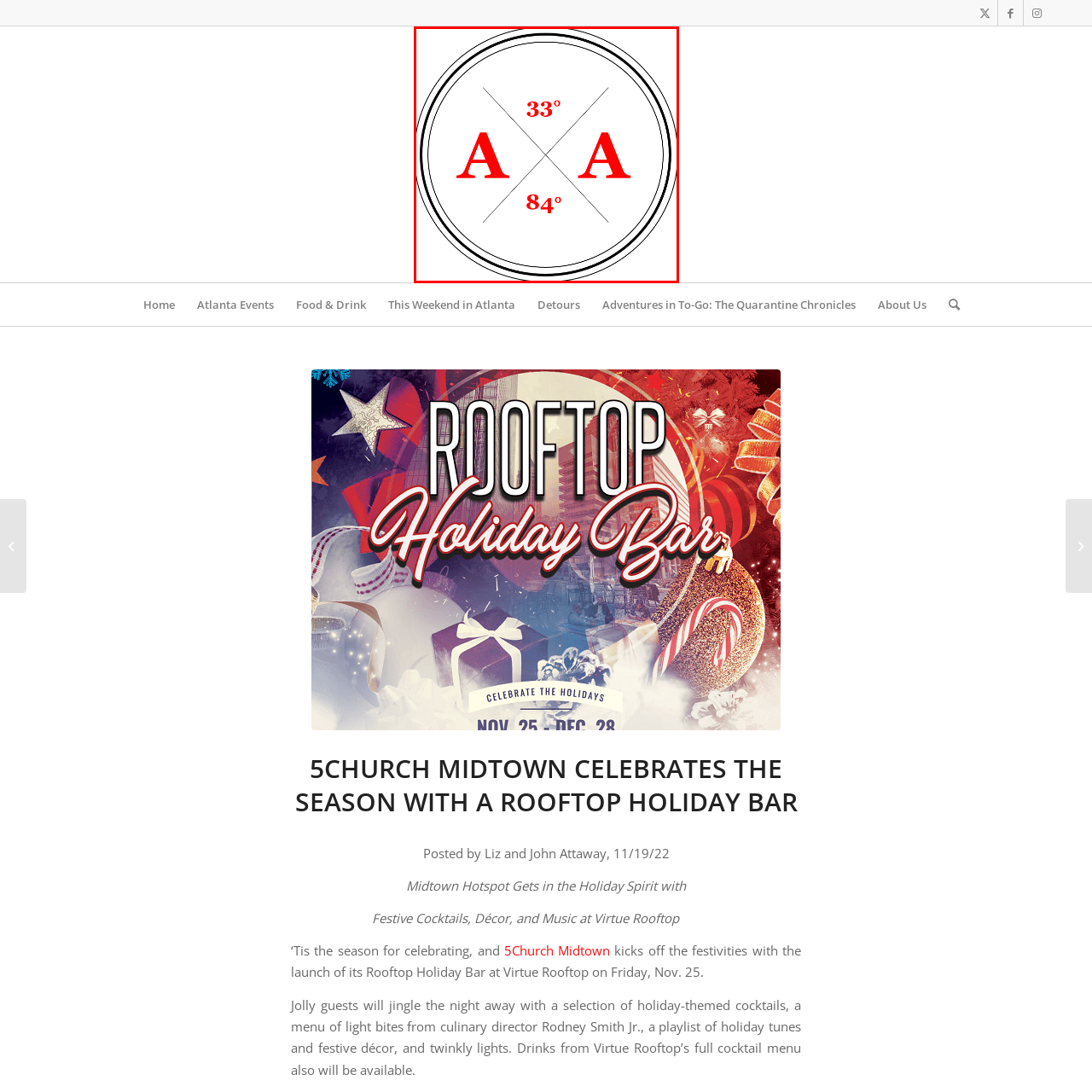Write a comprehensive caption detailing the image within the red boundary.

This image features a circular diagram that visually represents angles in geometric measurement. The diagram consists of a white circle with two prominent red letters "A" placed at the opposite sides, indicating a particular geometric significance. At the top, an angle measuring 33° is labeled, while at the bottom, another angle of 84° is marked. Two intersecting lines extend from the center, presumably illustrating relationships between these angles. The overall design emphasizes clarity and is likely intended for educational purposes in mathematics or geometry, showcasing fundamental concepts of angles and their measurements.